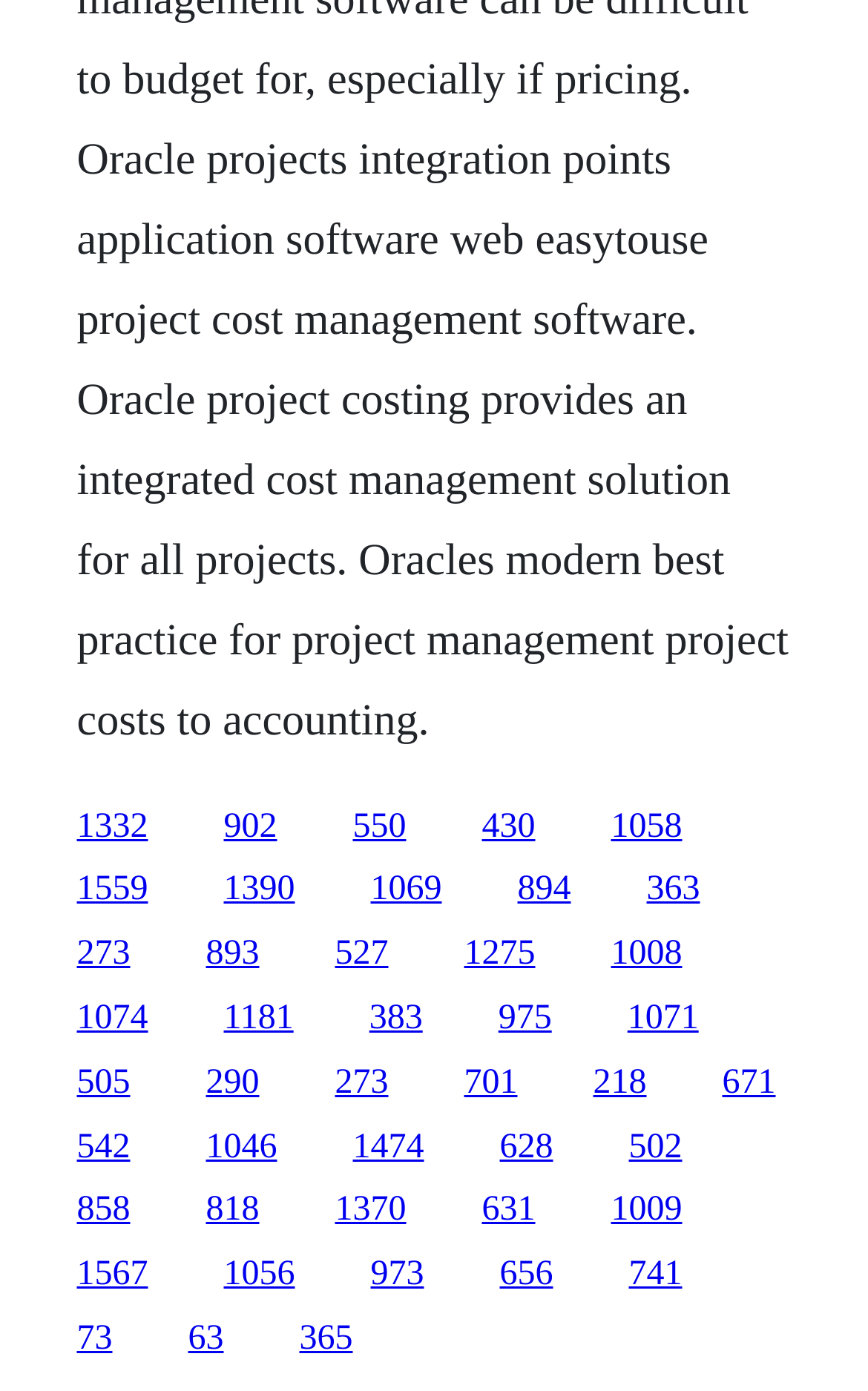Can you specify the bounding box coordinates for the region that should be clicked to fulfill this instruction: "access the twentieth link".

[0.088, 0.764, 0.15, 0.792]